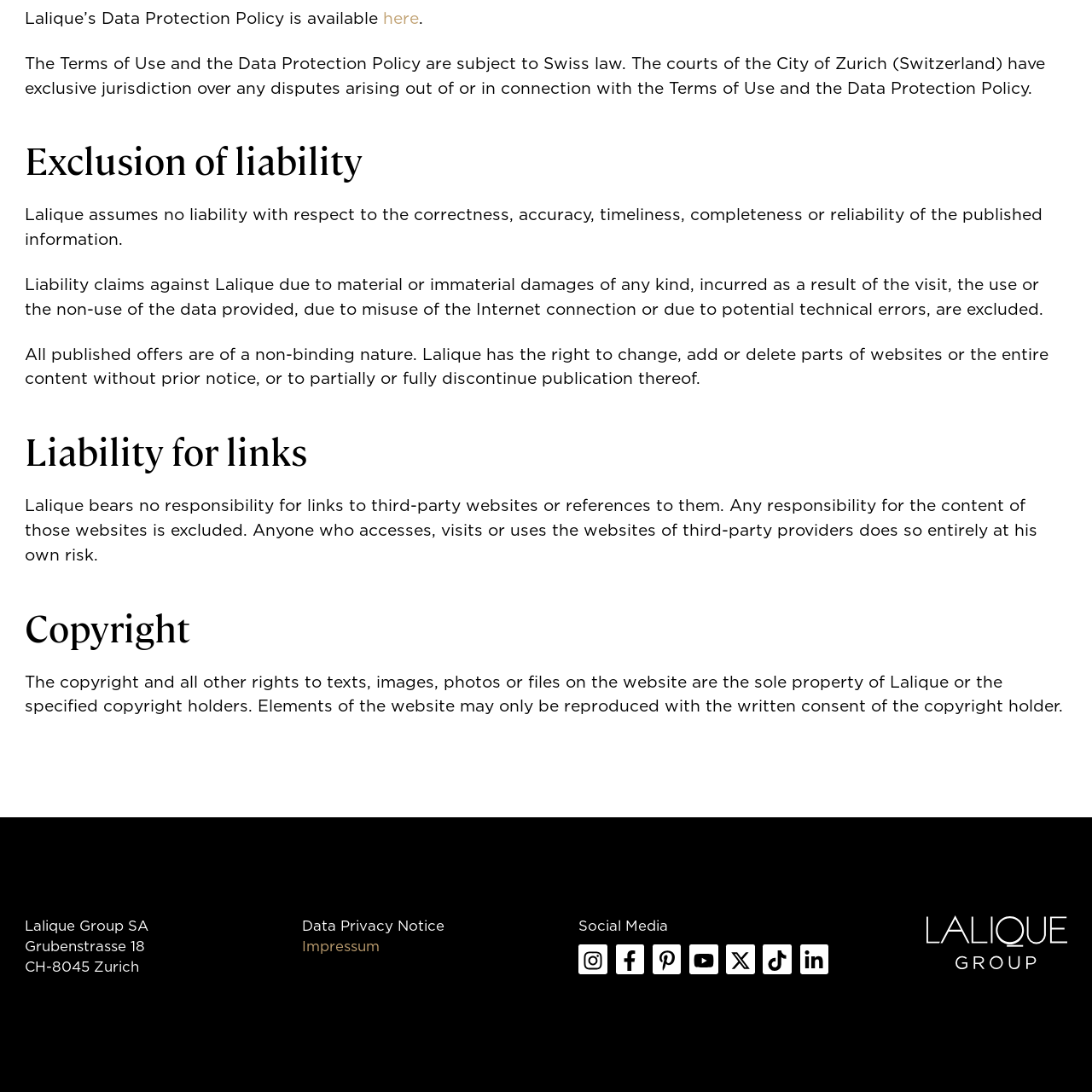What is the jurisdiction for disputes arising from Terms of Use and Data Protection Policy?
Provide a comprehensive and detailed answer to the question.

According to the text, 'The courts of the City of Zurich (Switzerland) have exclusive jurisdiction over any disputes arising out of or in connection with the Terms of Use and the Data Protection Policy.' This indicates that the City of Zurich is the jurisdiction for disputes related to these policies.